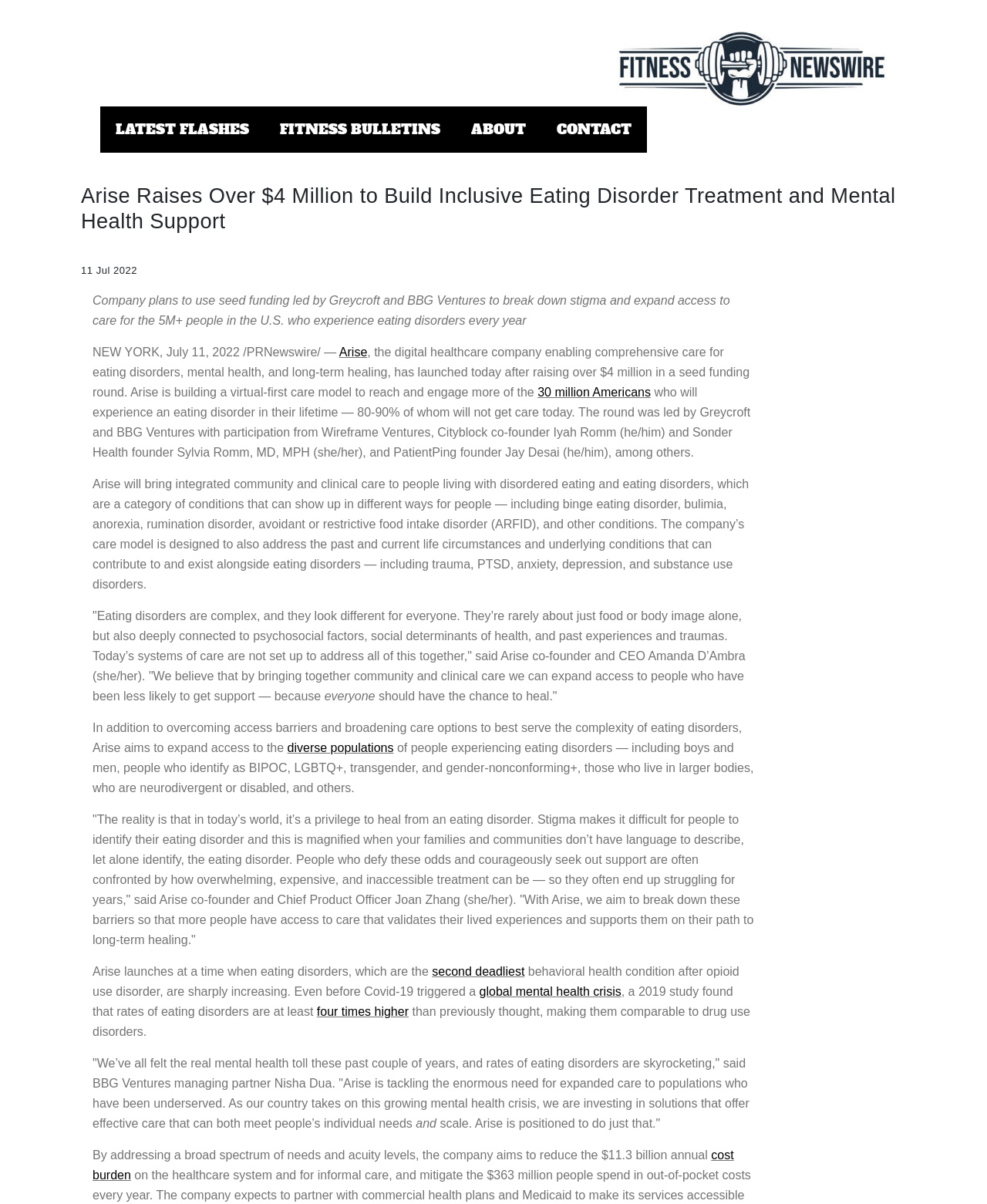Point out the bounding box coordinates of the section to click in order to follow this instruction: "Click on the 'LATEST FLASHES' link".

[0.102, 0.088, 0.268, 0.127]